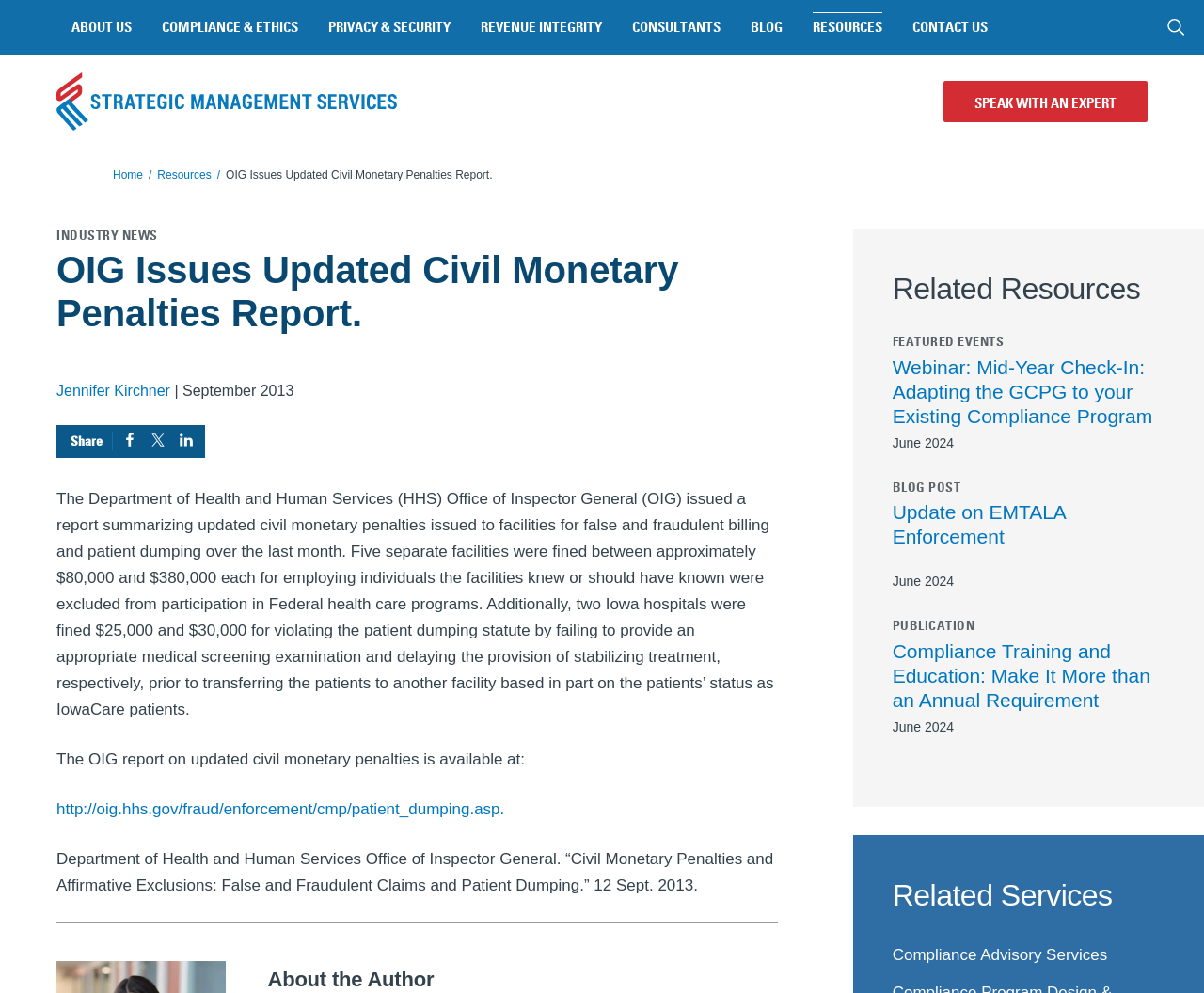How many facilities were fined for false and fraudulent billing?
Examine the webpage screenshot and provide an in-depth answer to the question.

According to the text, 'Five separate facilities were fined between approximately $80,000 and $380,000 each for employing individuals the facilities knew or should have known were excluded from participation in Federal health care programs.' This indicates that five facilities were fined for false and fraudulent billing.